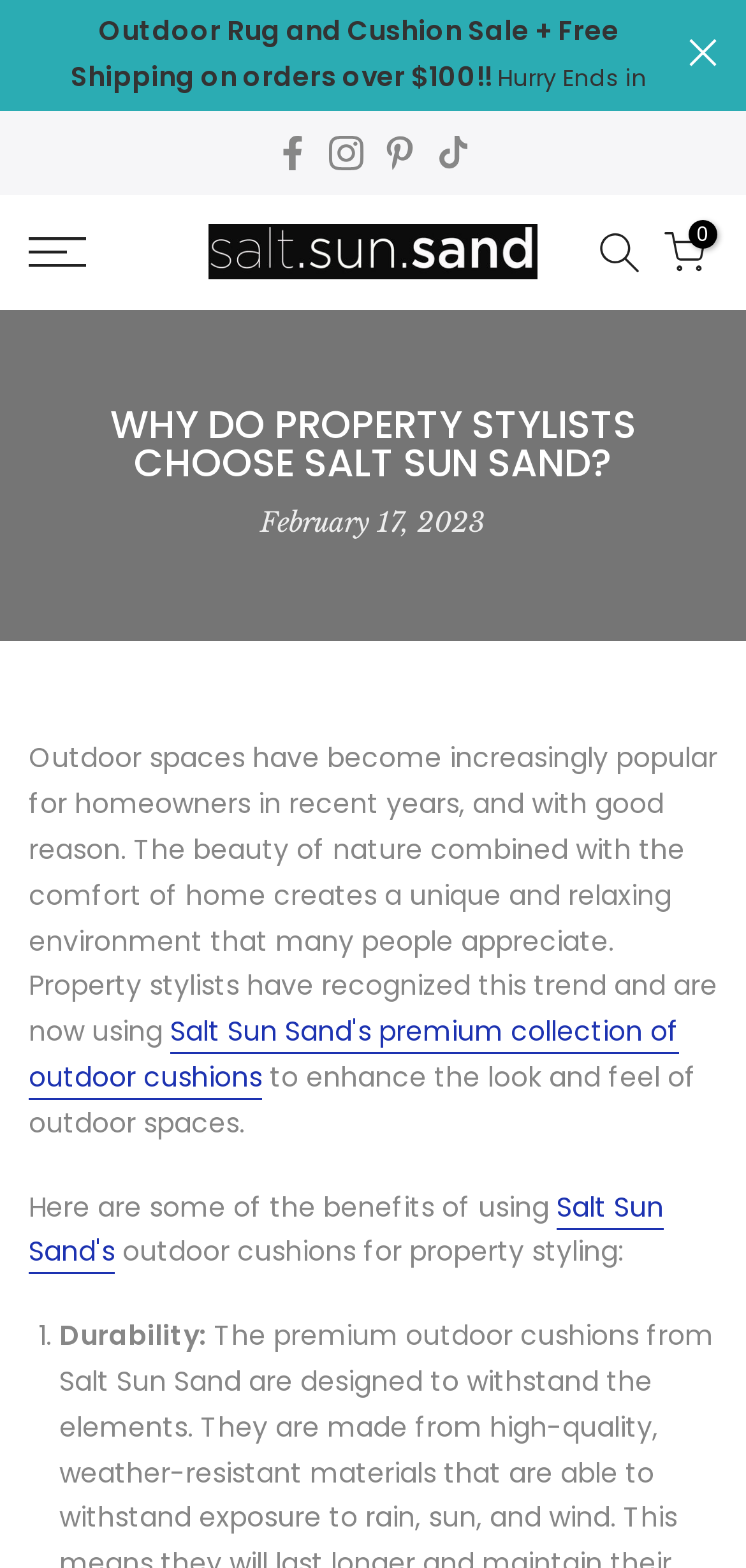Specify the bounding box coordinates of the element's area that should be clicked to execute the given instruction: "Click the link to Salt Sun Sand's premium collection of outdoor cushions". The coordinates should be four float numbers between 0 and 1, i.e., [left, top, right, bottom].

[0.038, 0.646, 0.91, 0.701]